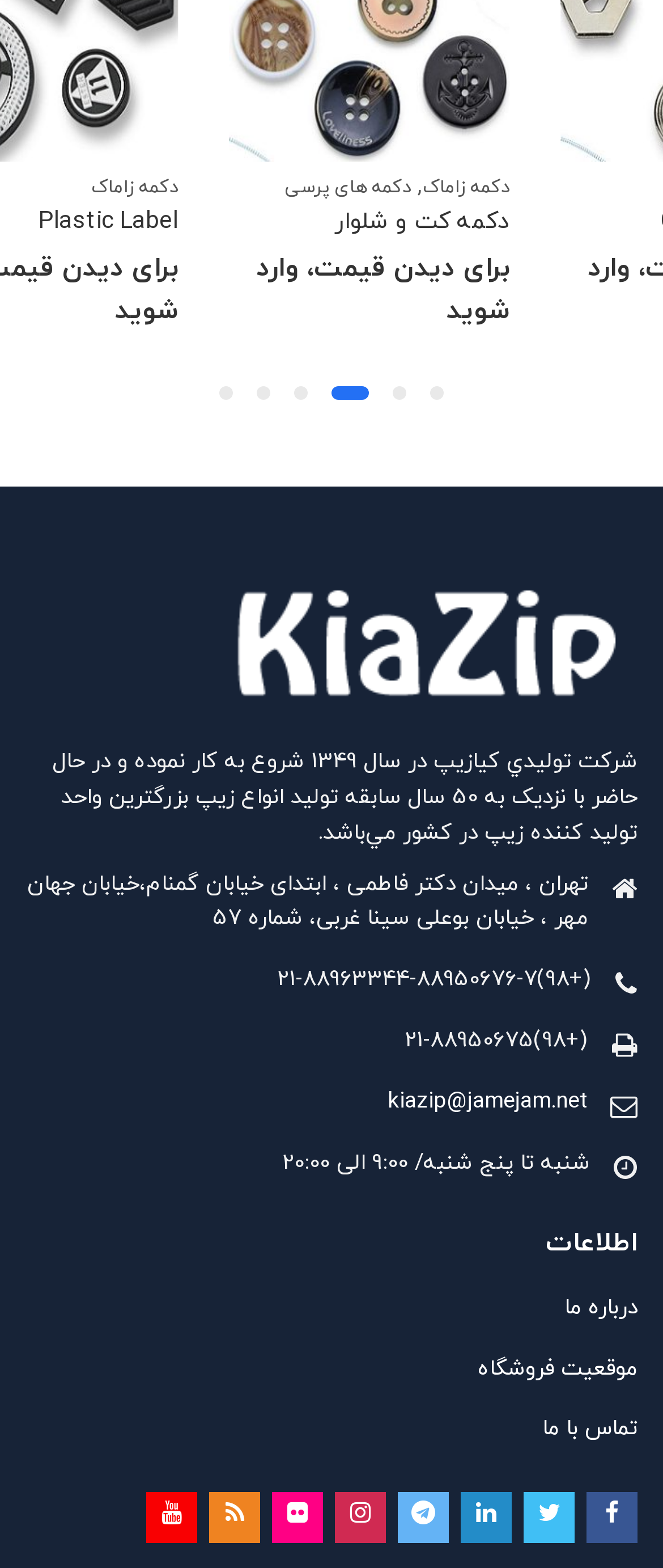Identify the bounding box of the HTML element described as: "تماس با ما".

[0.818, 0.902, 0.962, 0.922]